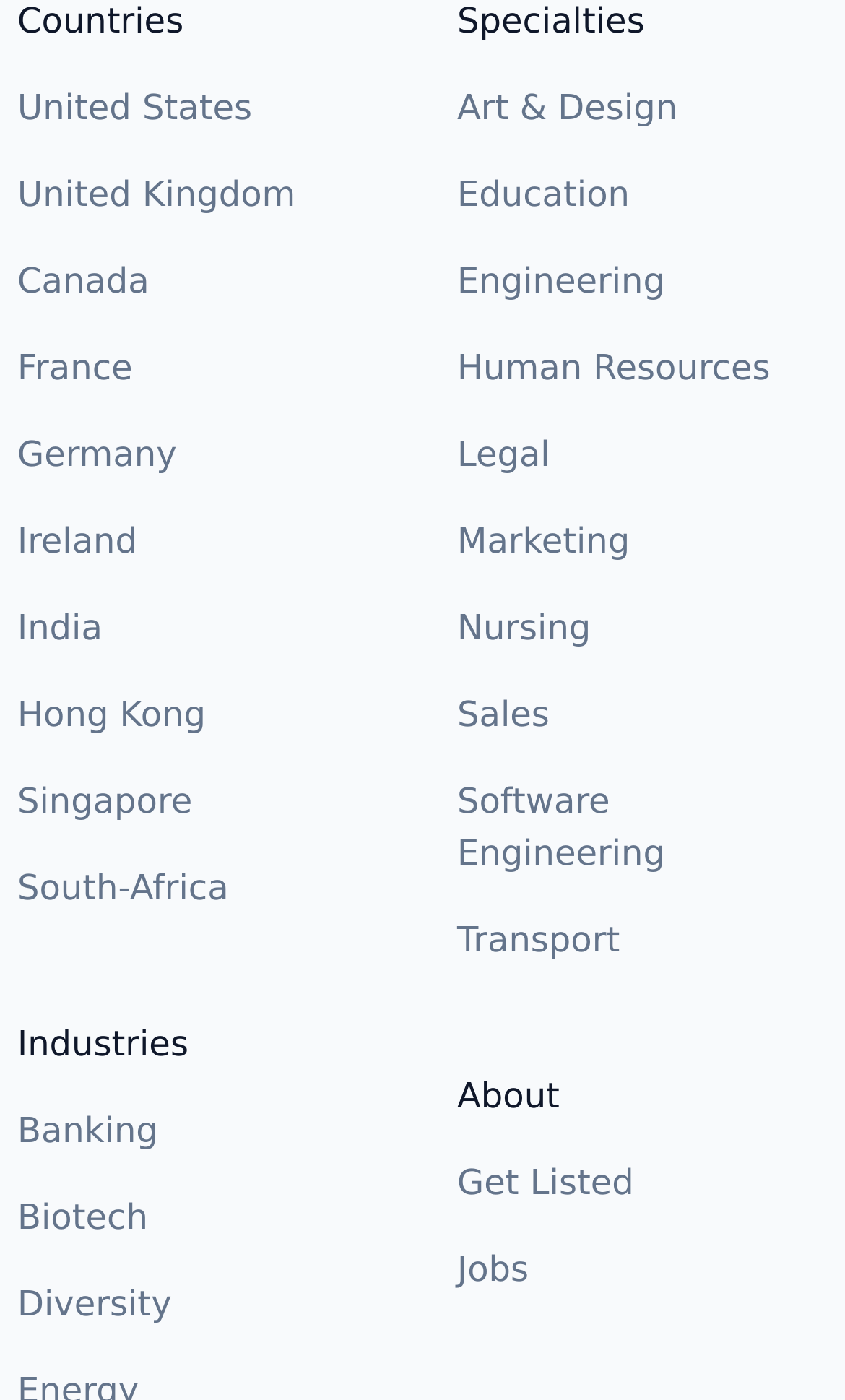What is the purpose of the 'Get Listed' link?
Please provide a single word or phrase as your answer based on the screenshot.

To list a company